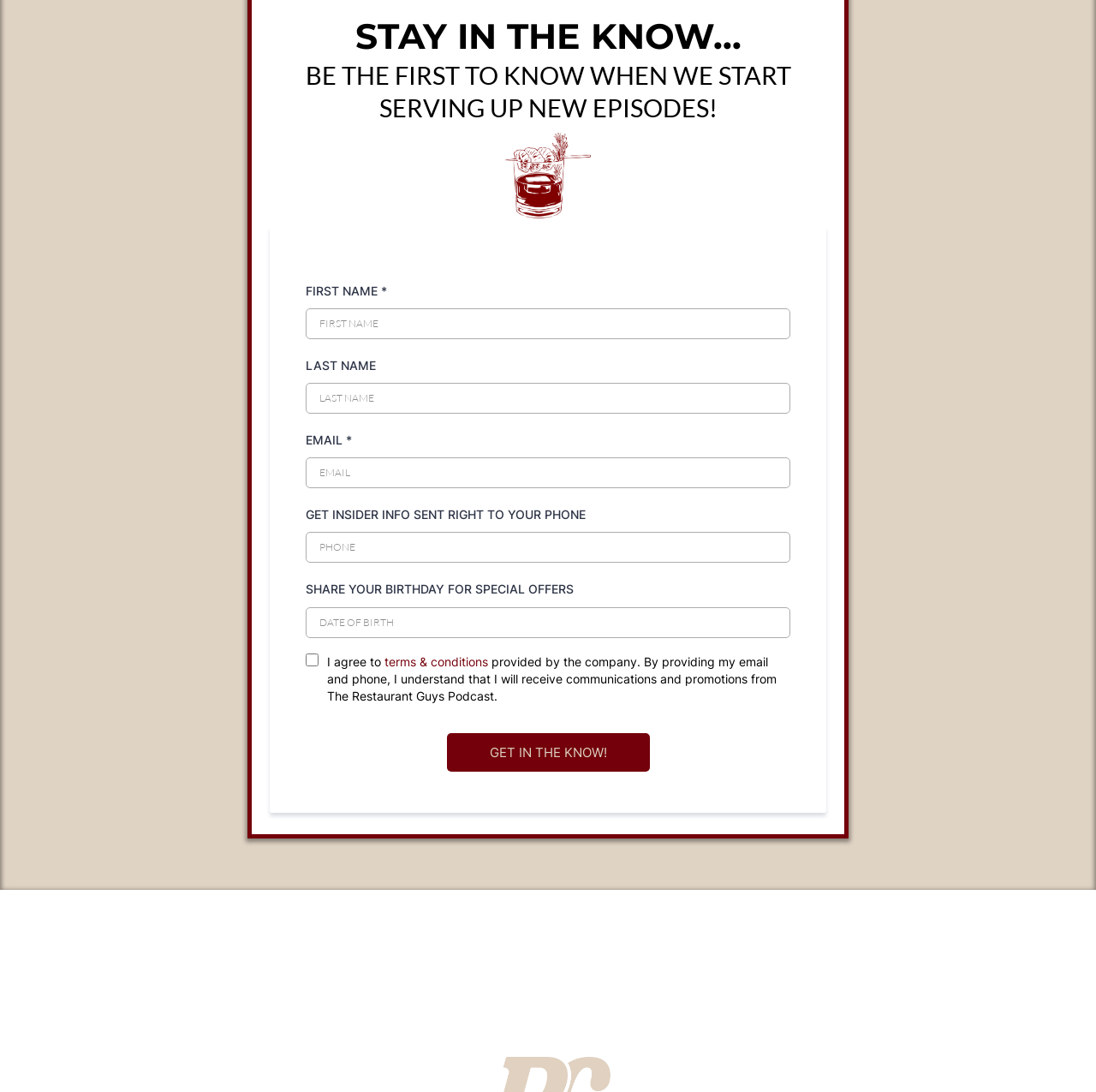Based on the element description: "name="email" placeholder="EMAIL"", identify the bounding box coordinates for this UI element. The coordinates must be four float numbers between 0 and 1, listed as [left, top, right, bottom].

[0.279, 0.419, 0.721, 0.447]